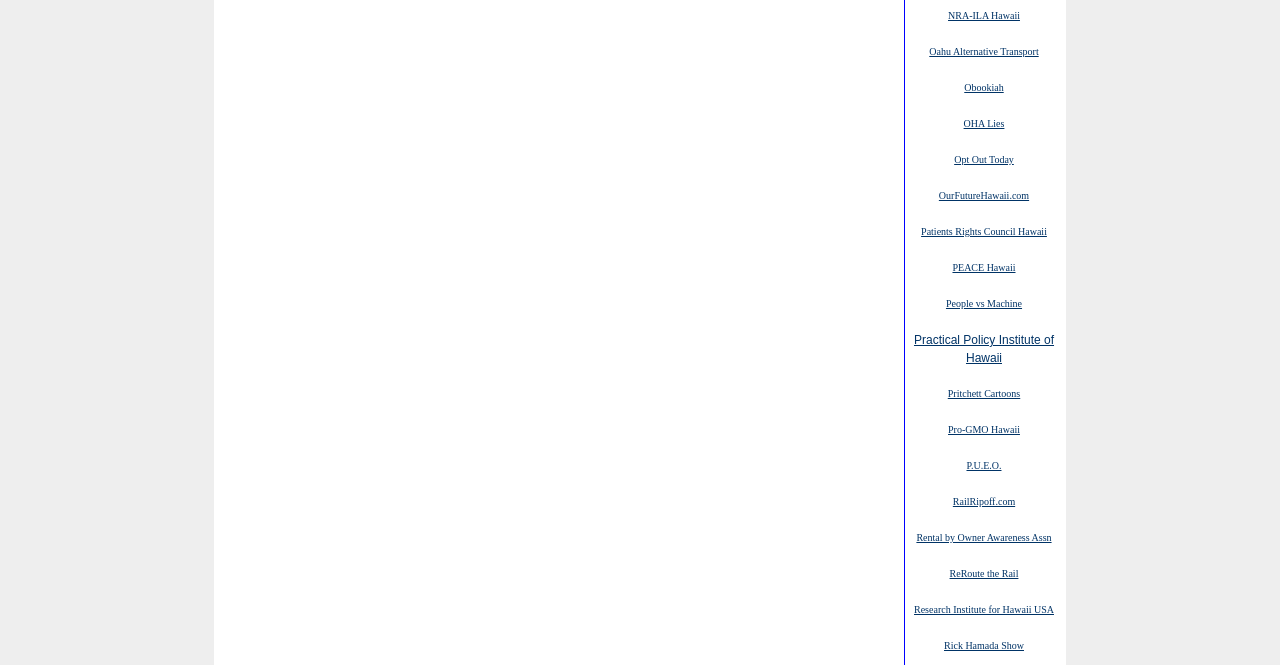Based on the provided description, "Rental by Owner Awareness Assn", find the bounding box of the corresponding UI element in the screenshot.

[0.716, 0.797, 0.822, 0.818]